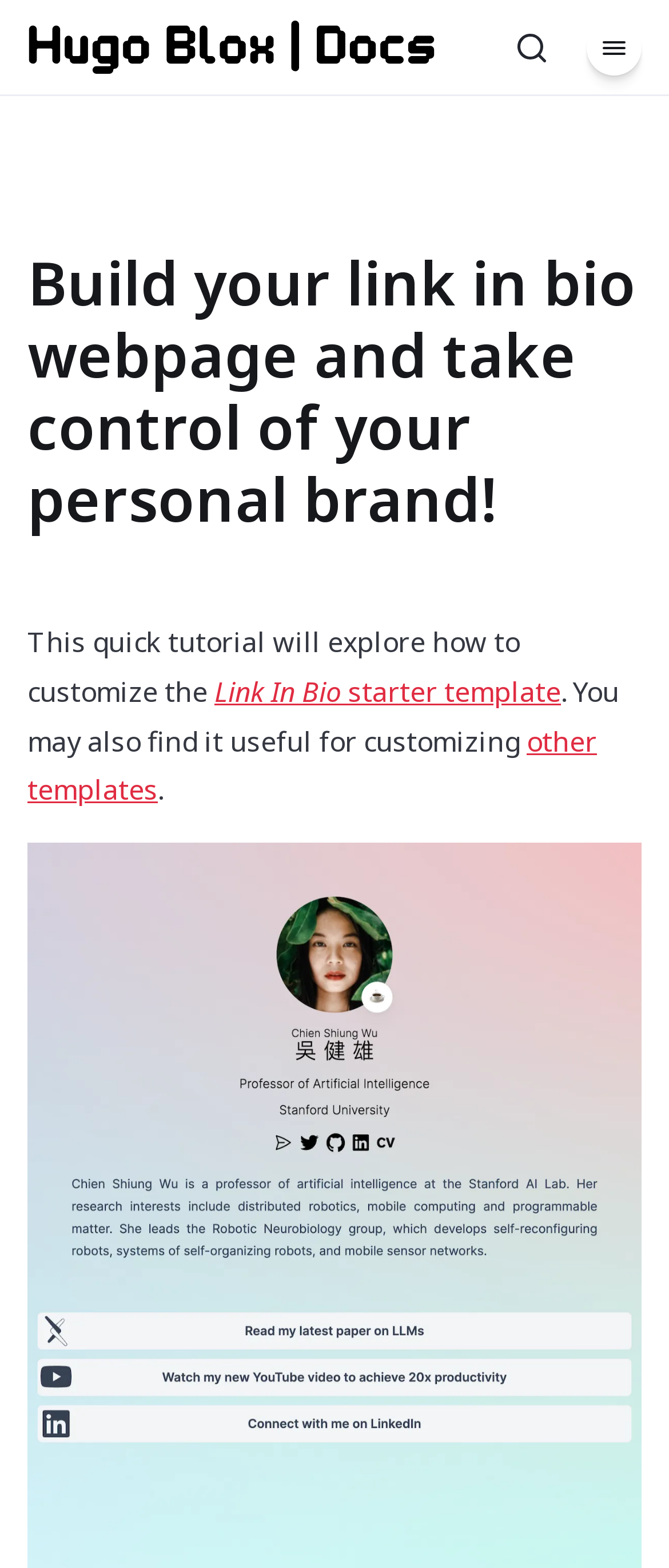Is there a search function on the webpage?
Look at the screenshot and respond with one word or a short phrase.

Yes